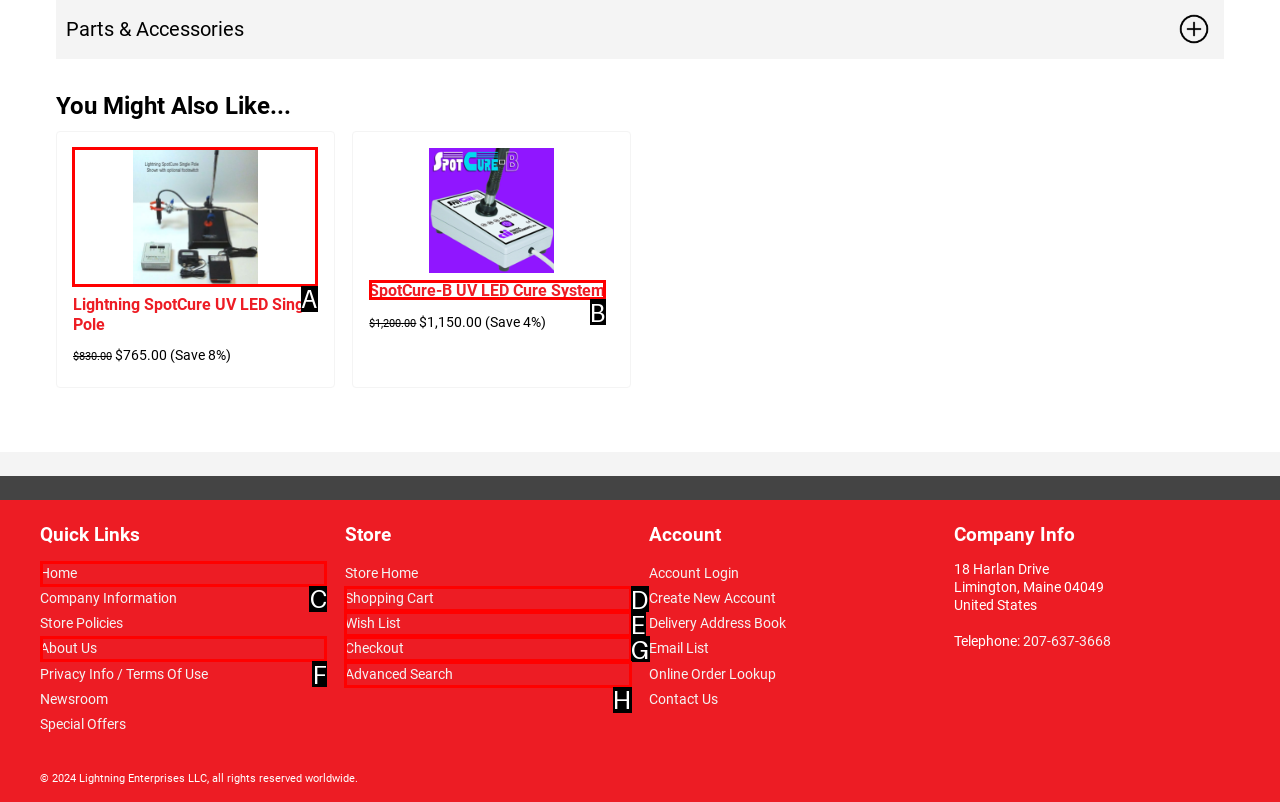Determine the letter of the UI element I should click on to complete the task: View product details of Lightning SpotCure UV LED Single Pole from the provided choices in the screenshot.

A